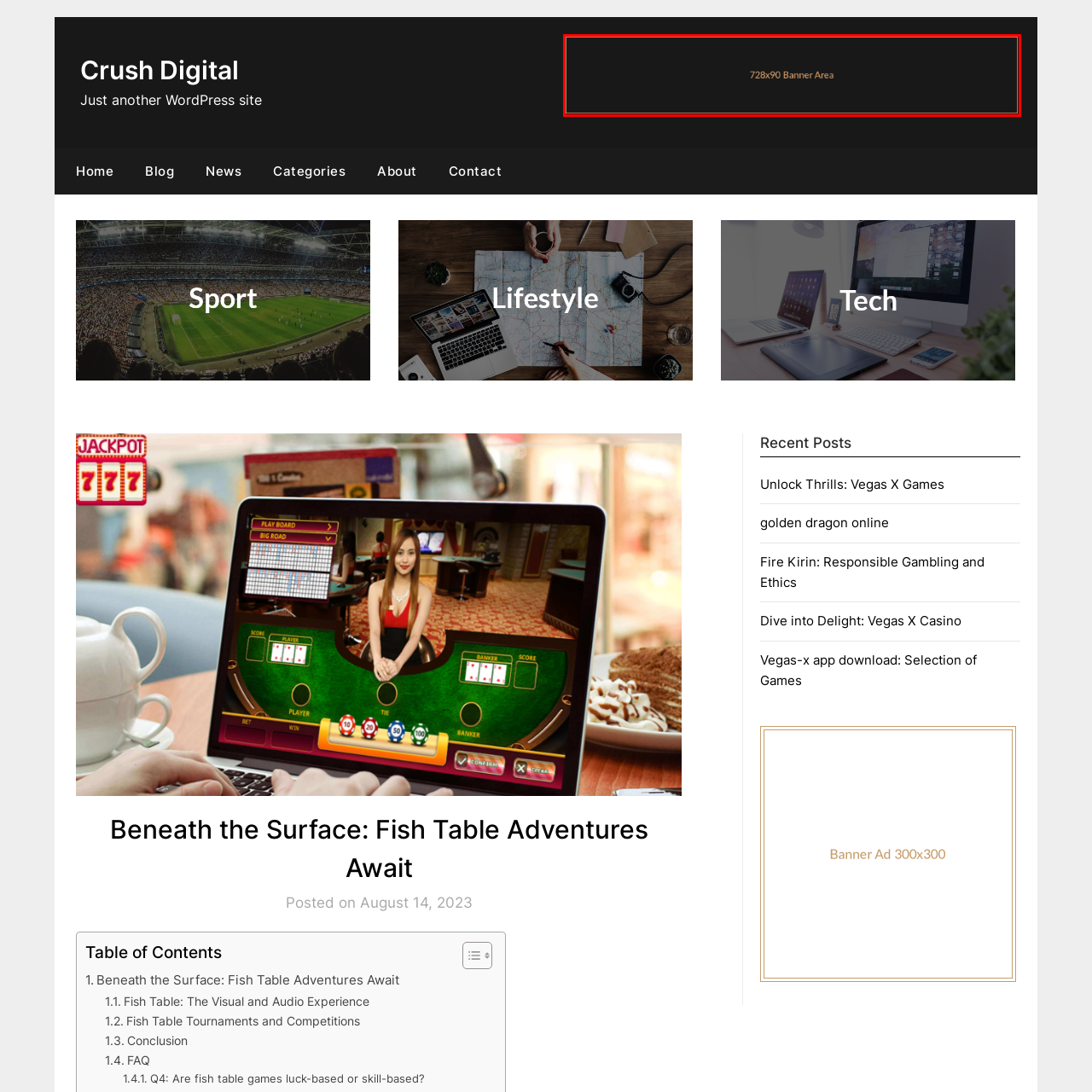What is the purpose of this banner? Analyze the image within the red bounding box and give a one-word or short-phrase response.

Promotional content